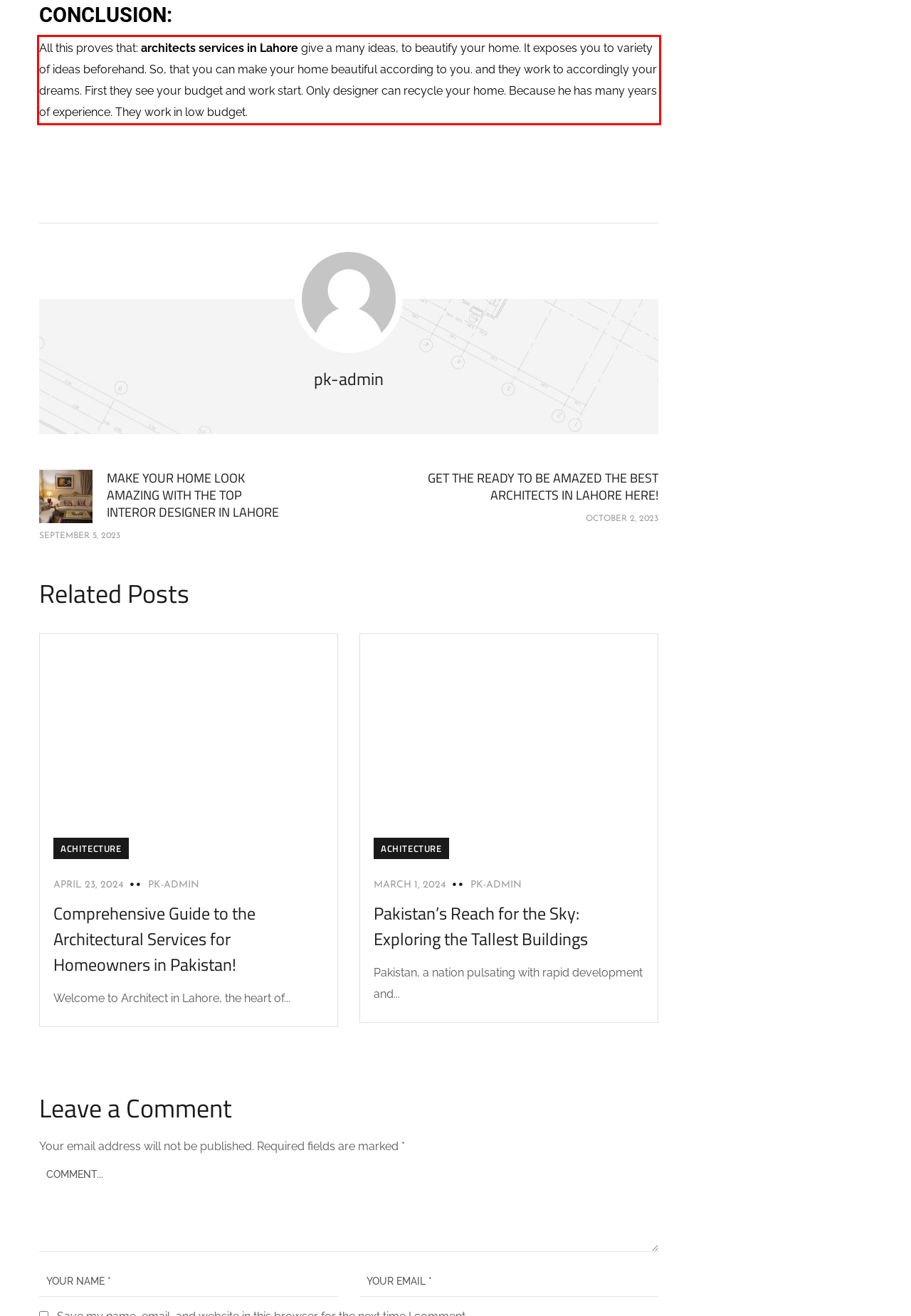Identify and extract the text within the red rectangle in the screenshot of the webpage.

All this proves that: architects services in Lahore give a many ideas, to beautify your home. It exposes you to variety of ideas beforehand. So, that you can make your home beautiful according to you. and they work to accordingly your dreams. First they see your budget and work start. Only designer can recycle your home. Because he has many years of experience. They work in low budget.